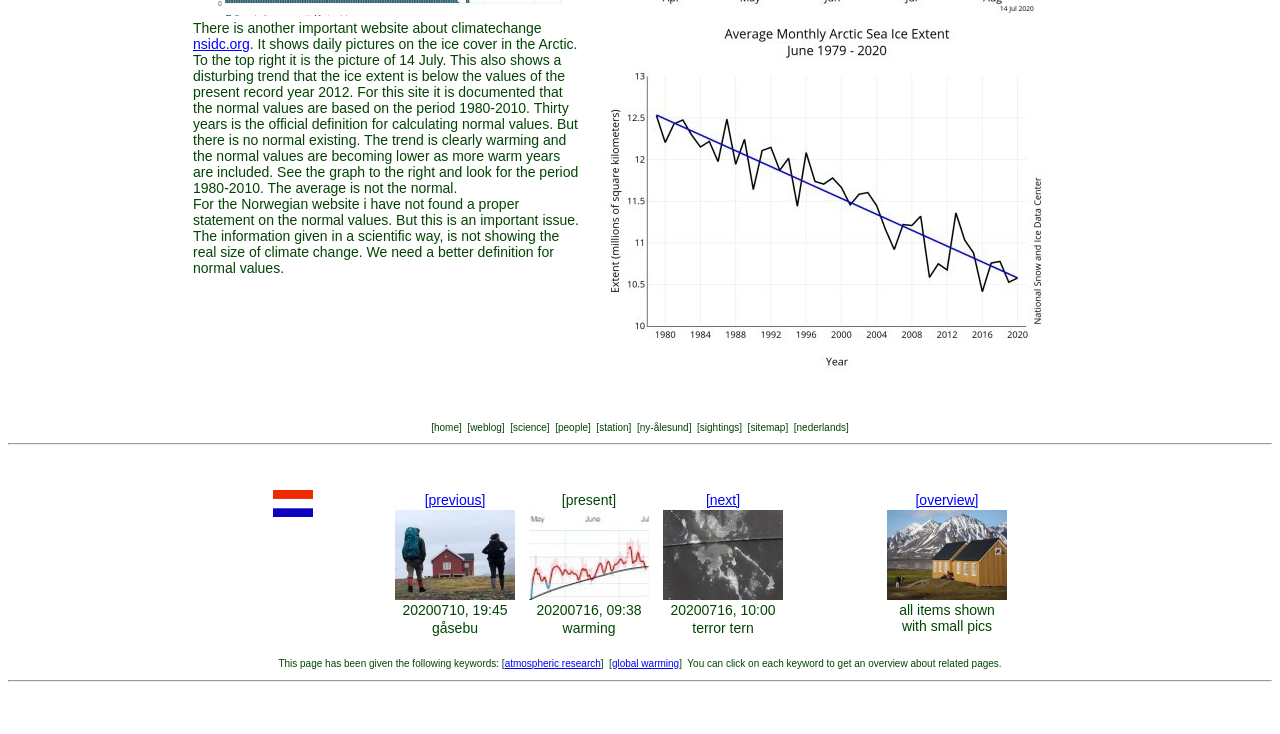Based on the element description: "global warming", identify the UI element and provide its bounding box coordinates. Use four float numbers between 0 and 1, [left, top, right, bottom].

[0.478, 0.896, 0.531, 0.911]